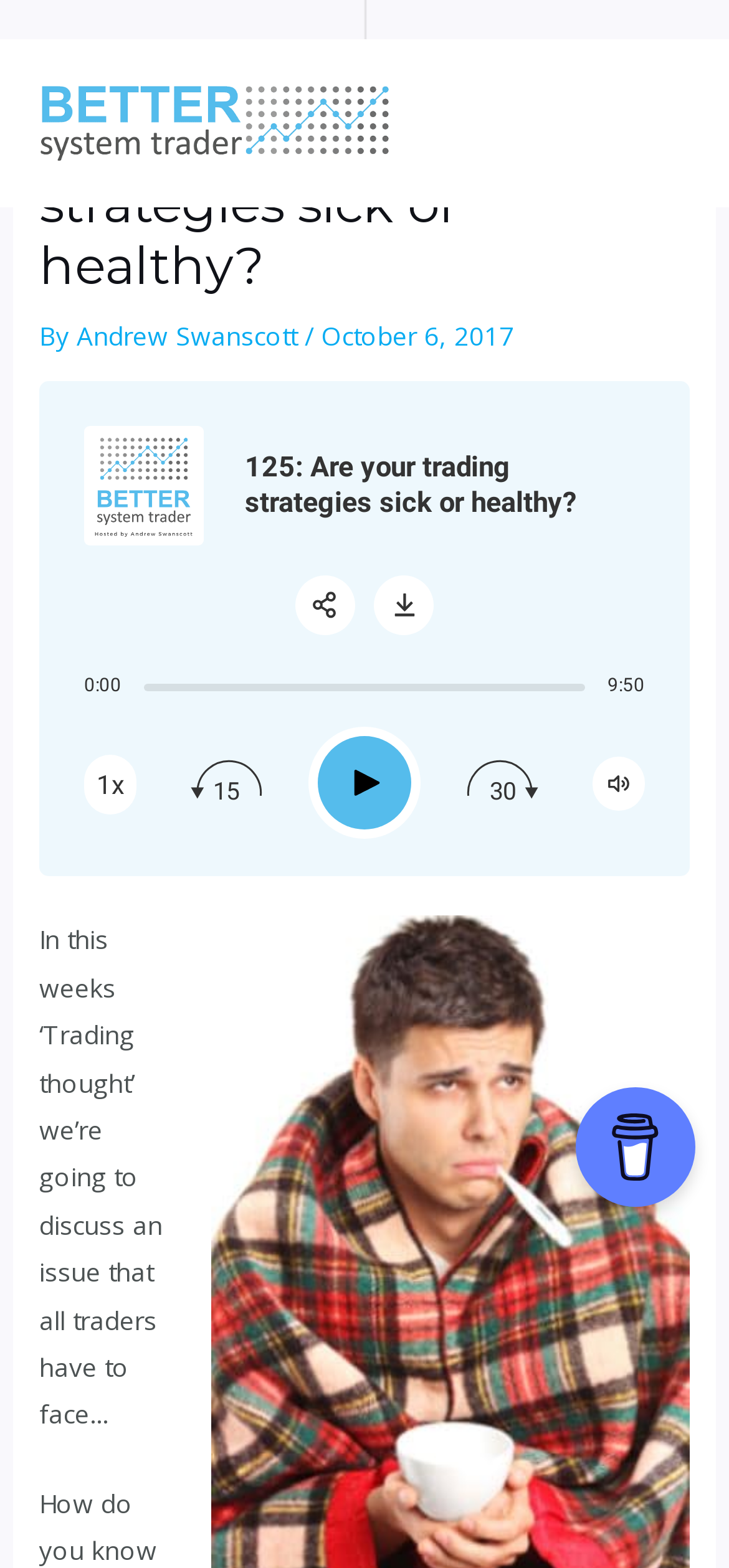Specify the bounding box coordinates of the region I need to click to perform the following instruction: "Share on social media". The coordinates must be four float numbers in the range of 0 to 1, i.e., [left, top, right, bottom].

[0.29, 0.472, 0.374, 0.512]